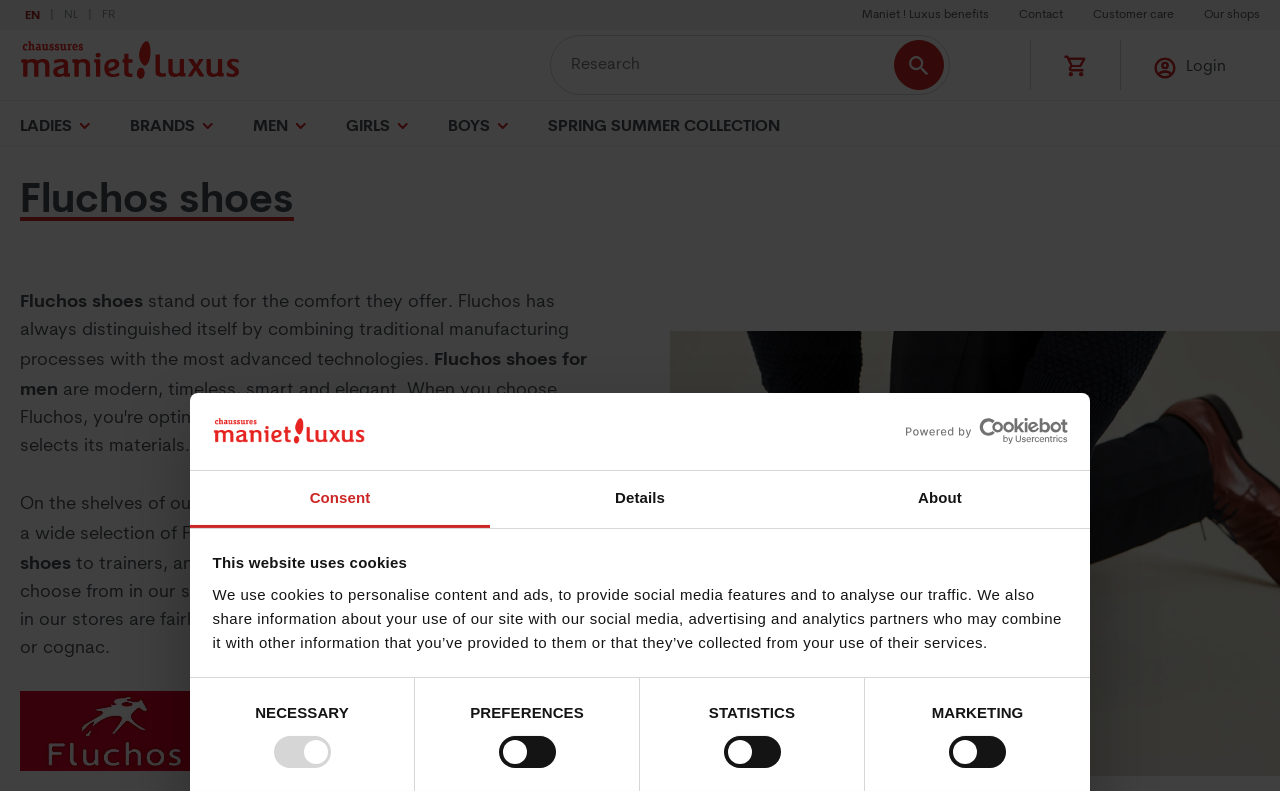Extract the bounding box coordinates for the described element: "2Zubair, Muhammad". The coordinates should be represented as four float numbers between 0 and 1: [left, top, right, bottom].

None